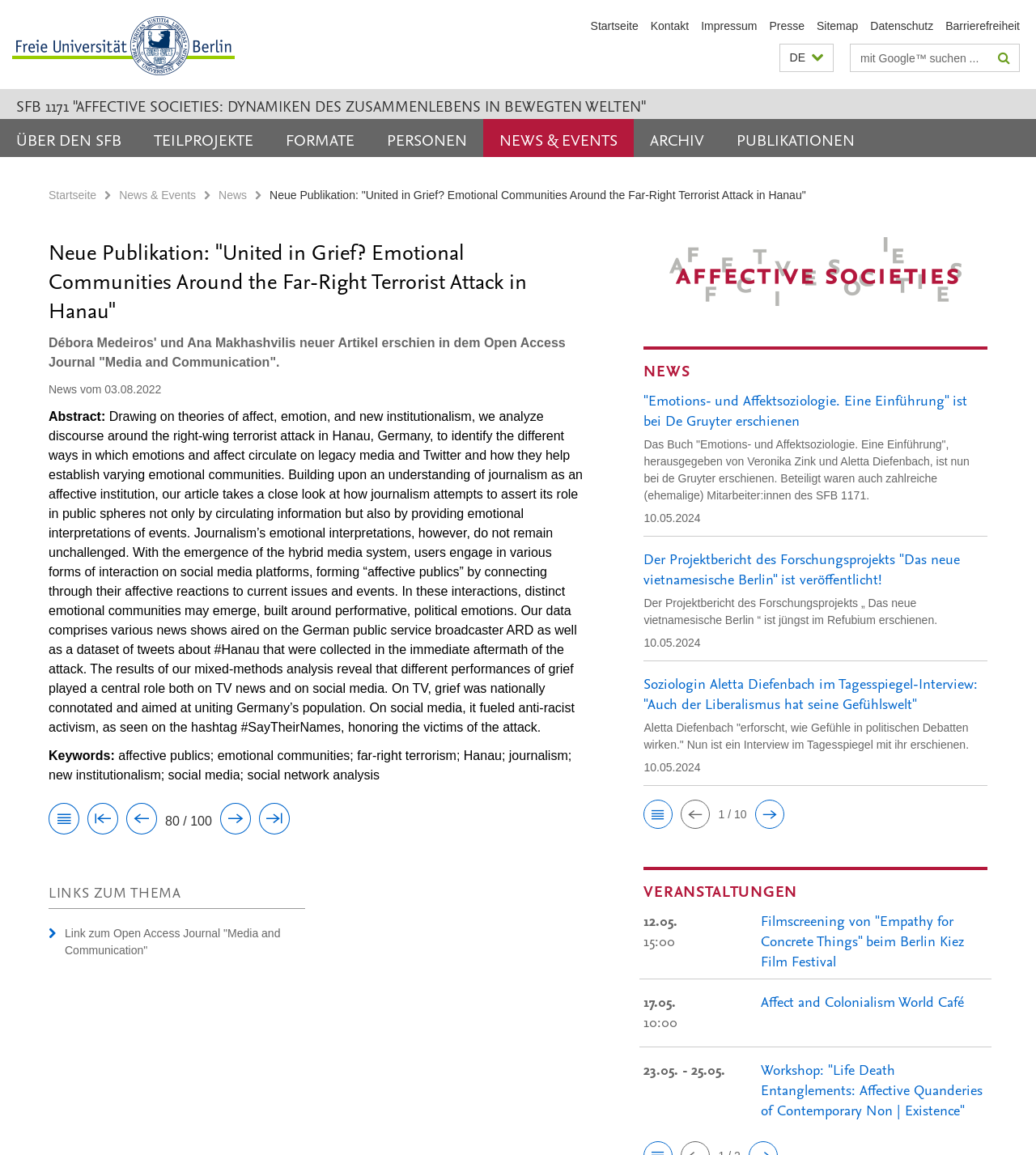Please identify the bounding box coordinates of the element that needs to be clicked to perform the following instruction: "select language".

[0.752, 0.038, 0.805, 0.062]